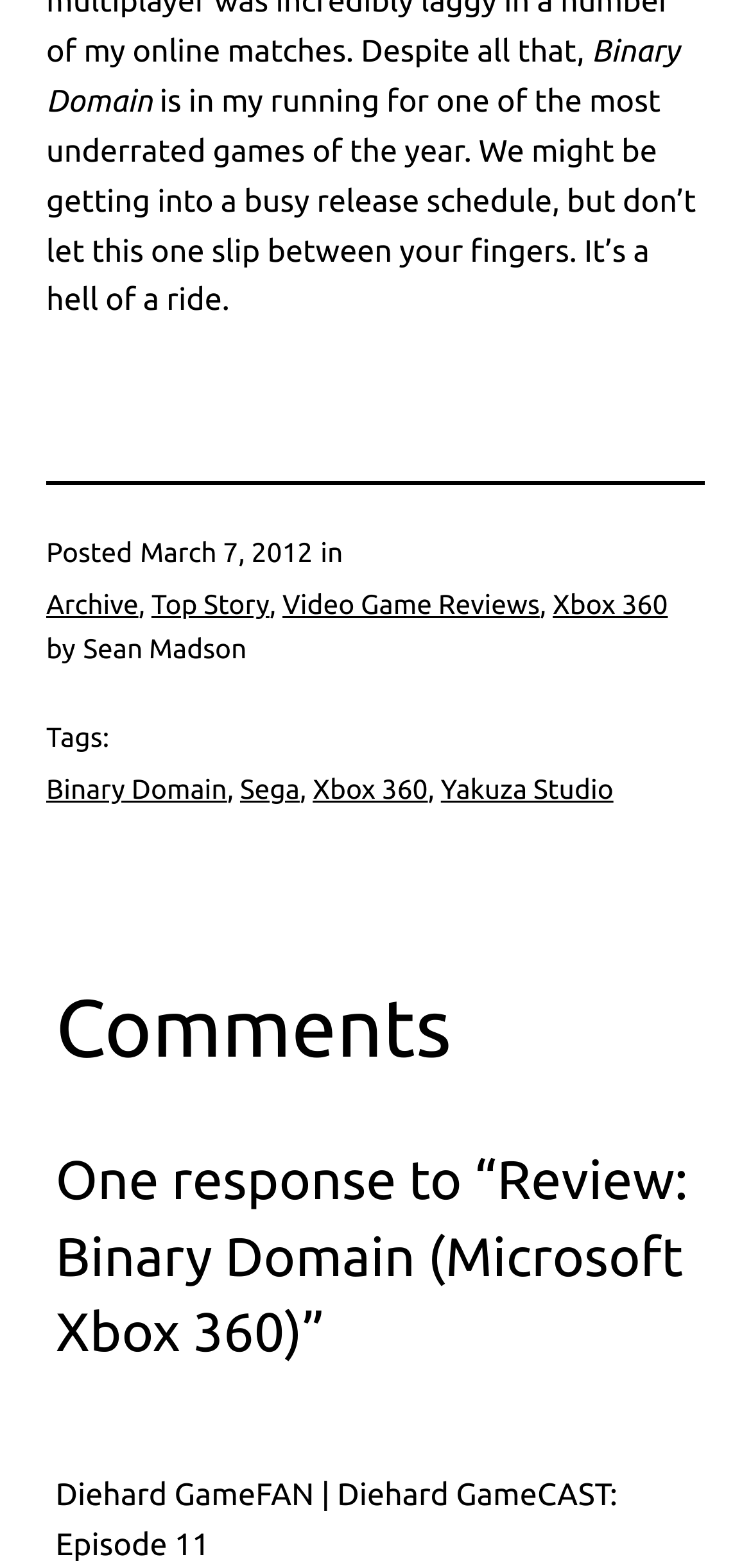Determine the bounding box for the HTML element described here: "Binary Domain". The coordinates should be given as [left, top, right, bottom] with each number being a float between 0 and 1.

[0.062, 0.493, 0.302, 0.513]